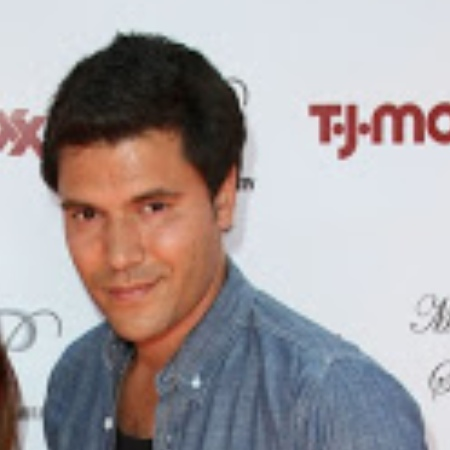What is the tone of the image?
Give a detailed response to the question by analyzing the screenshot.

The caption analyzes the overall tone of the image, concluding that it exudes a relaxed yet sophisticated vibe, characteristic of celebrity appearances at notable occasions.